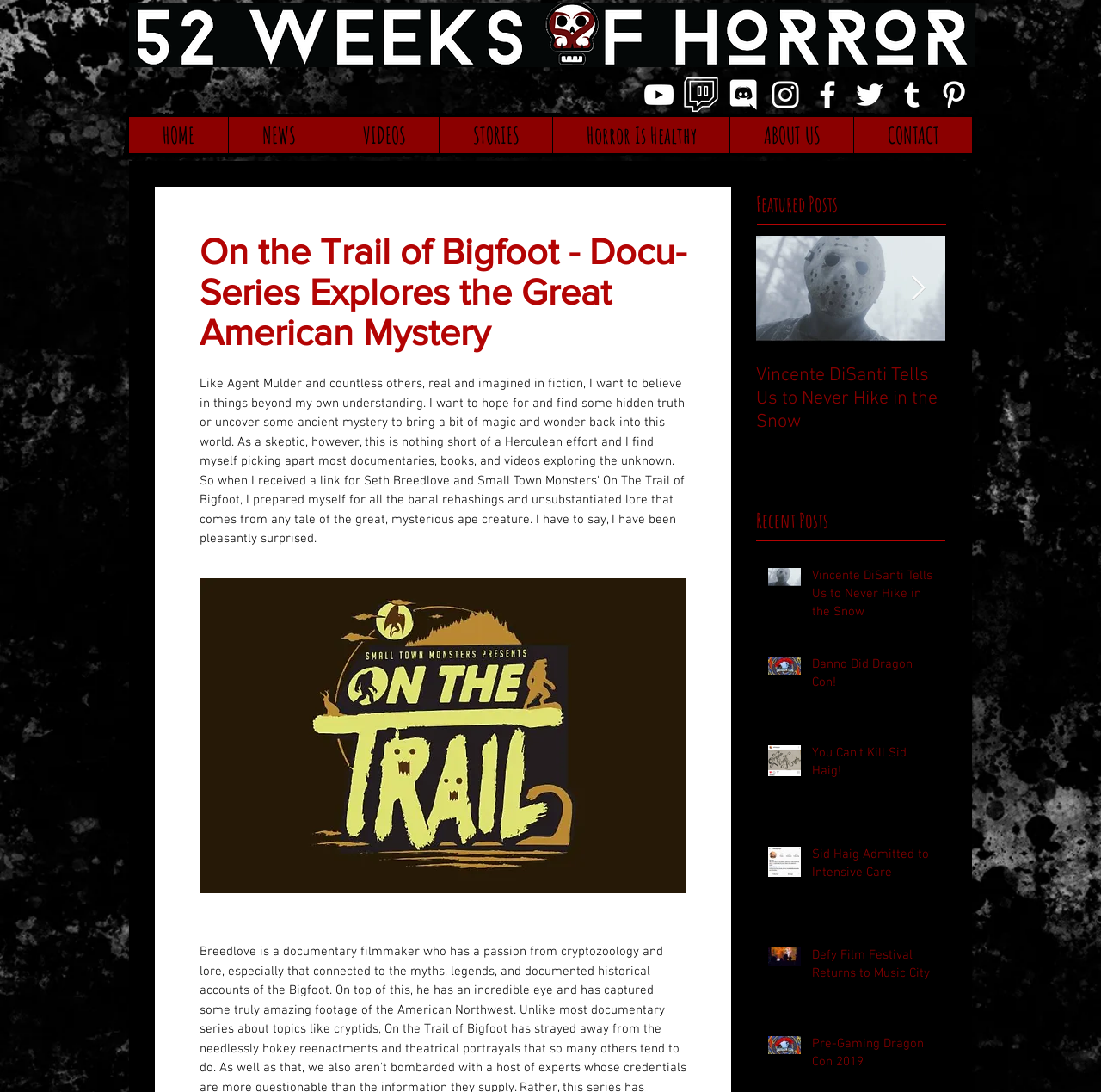Determine the bounding box coordinates of the section to be clicked to follow the instruction: "Read the featured post 'Vincente DiSanti Tells Us to Never Hike in the Snow'". The coordinates should be given as four float numbers between 0 and 1, formatted as [left, top, right, bottom].

[0.687, 0.216, 0.859, 0.439]